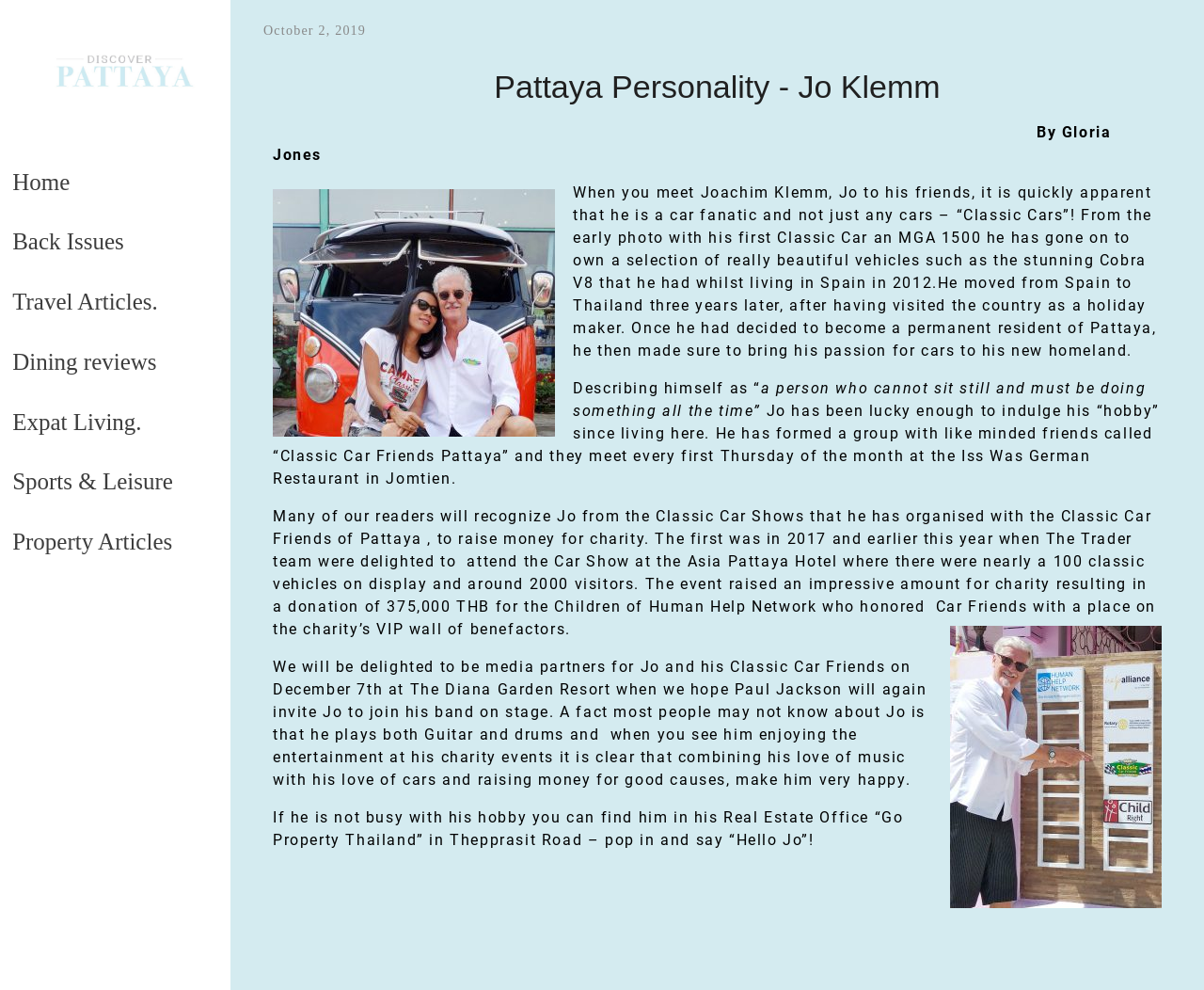Please provide a one-word or phrase answer to the question: 
How much money was donated to the Children of Human Help Network?

375,000 THB